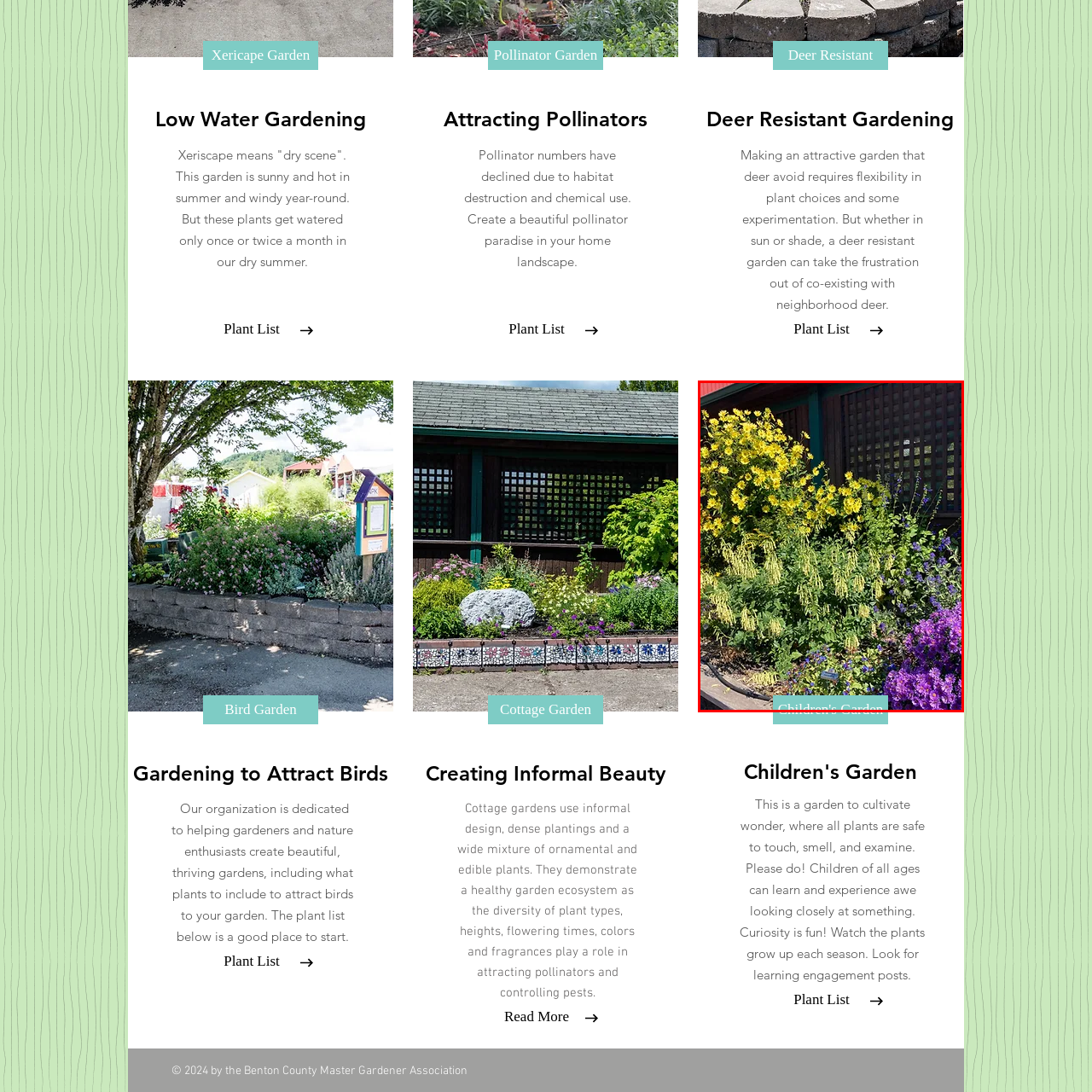Analyze the image highlighted by the red bounding box and give a one-word or phrase answer to the query: What type of structure is in the backdrop of the garden?

Wooden lattice